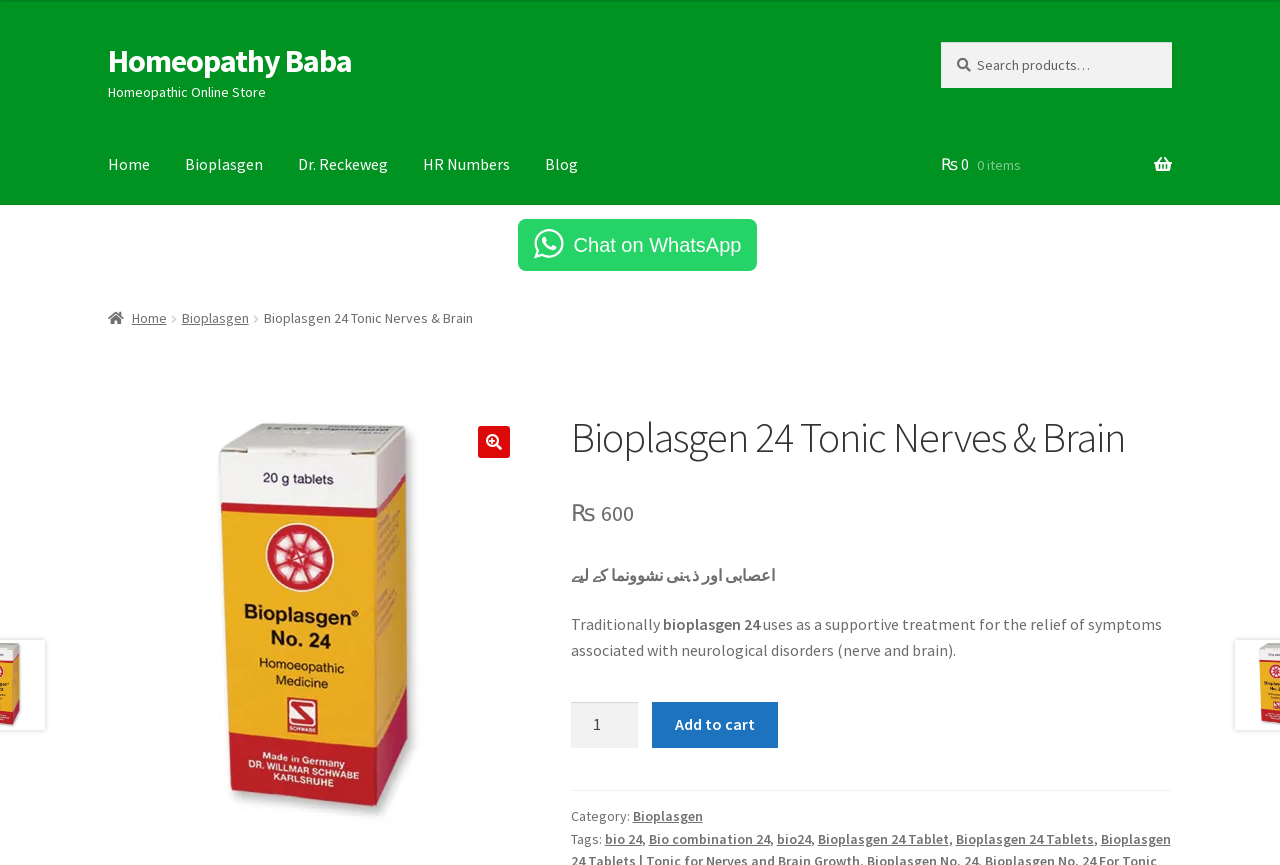Refer to the image and answer the question with as much detail as possible: What is the minimum quantity of the product that can be purchased?

I found the minimum quantity of the product by looking at the spinbutton element on the webpage. The element has a valuemin attribute set to 1, which suggests that the minimum quantity of the product that can be purchased is 1.